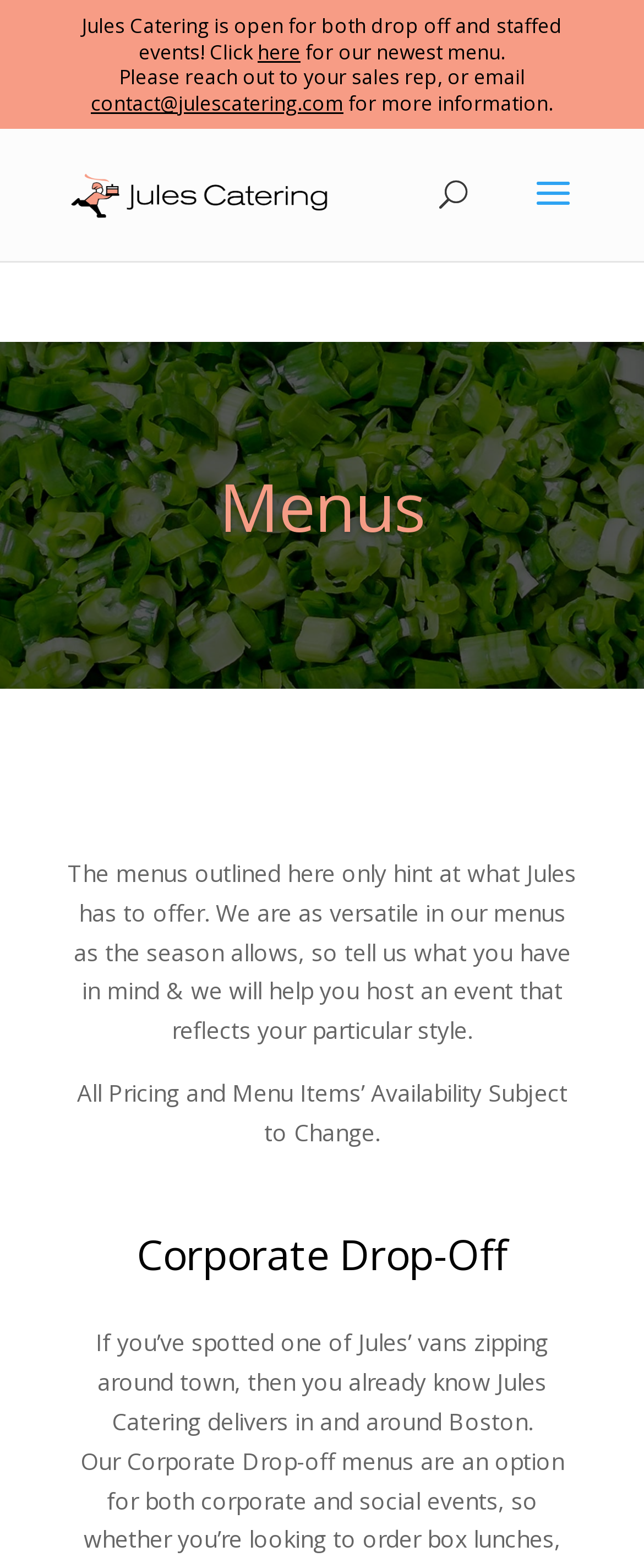Please reply to the following question with a single word or a short phrase:
What is the focus of Jules Catering's menus?

seasonal